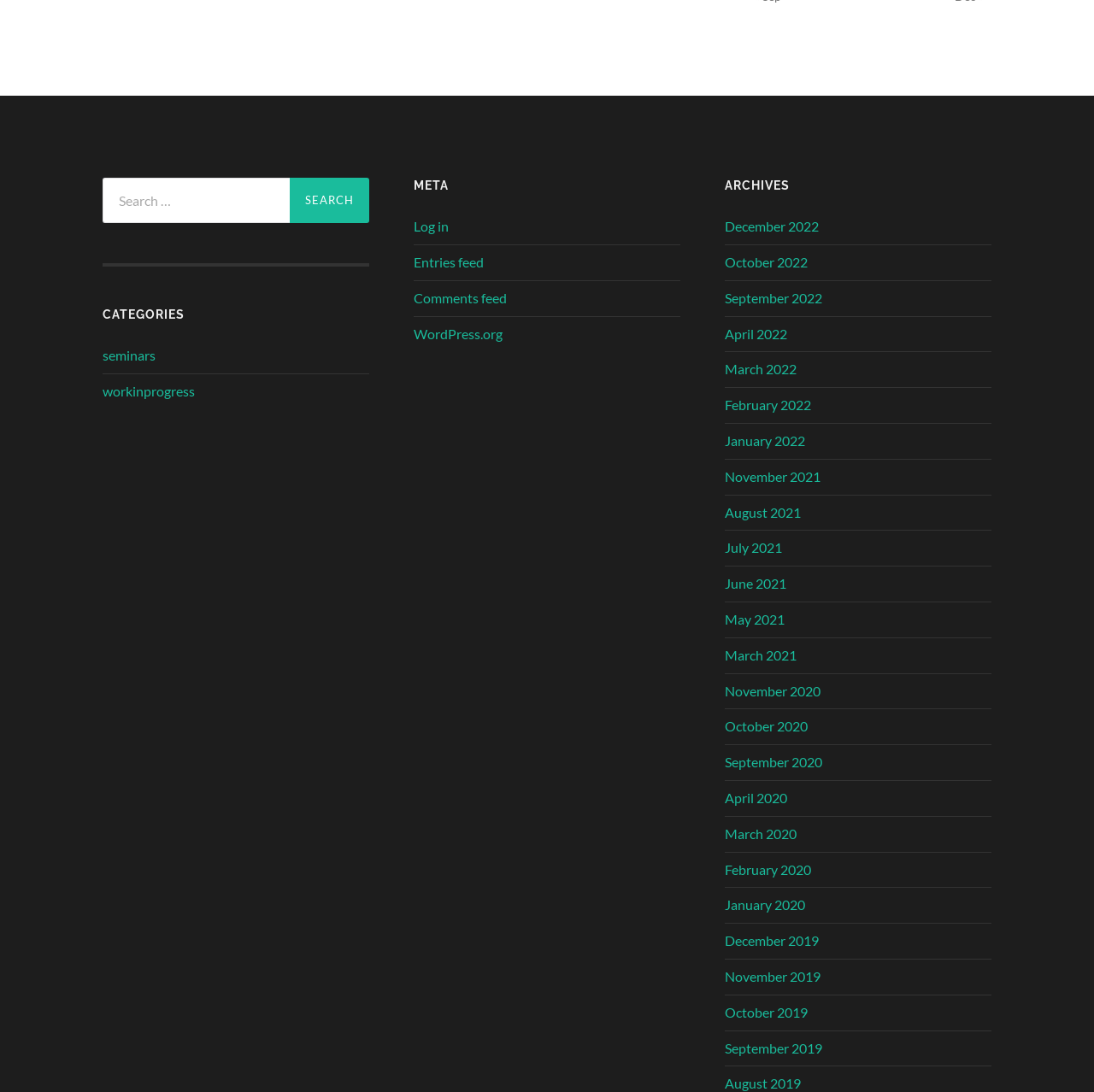How many links are available under the META category?
Based on the visual content, answer with a single word or a brief phrase.

4